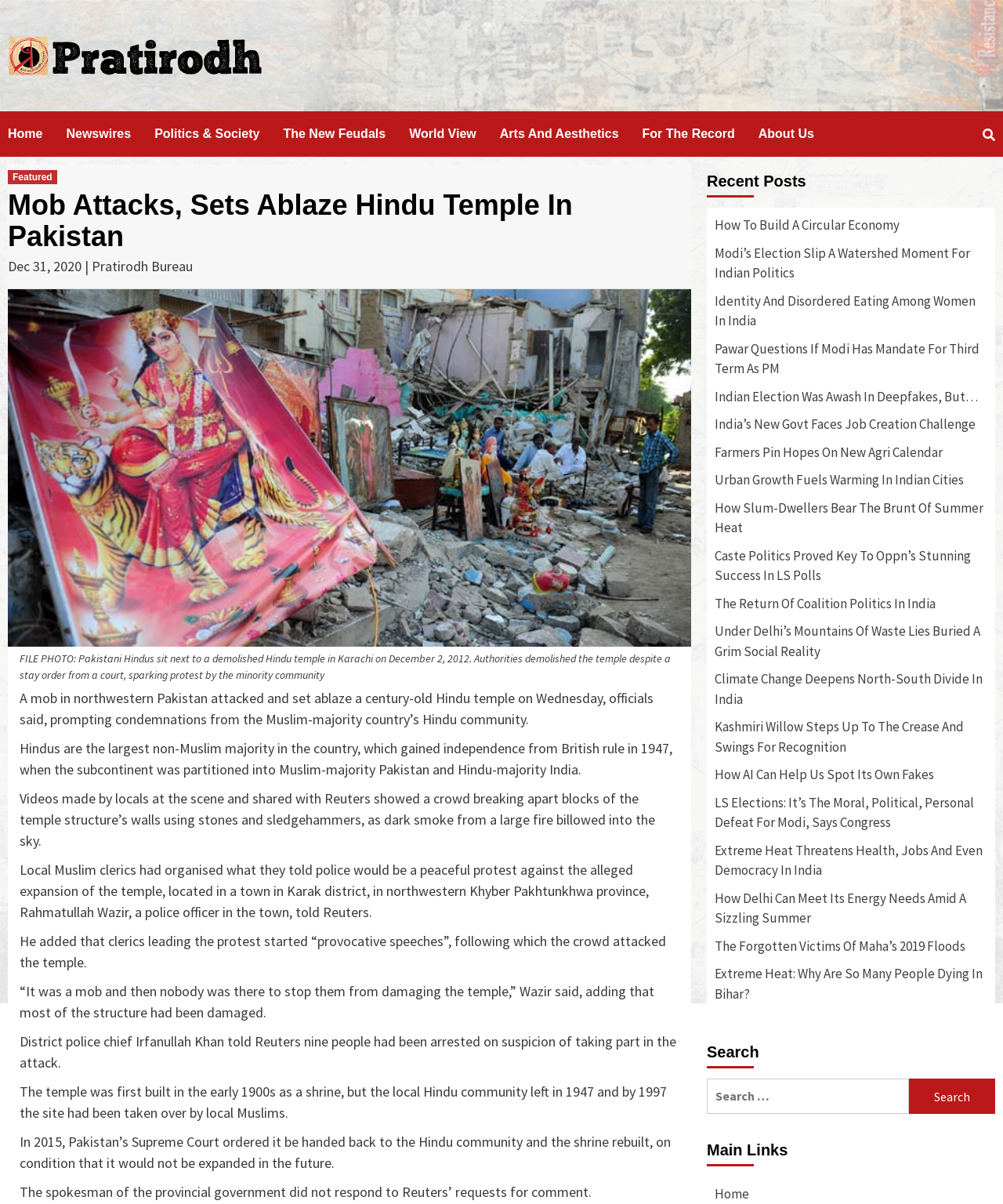Please answer the following question using a single word or phrase: 
What type of website is this?

News website